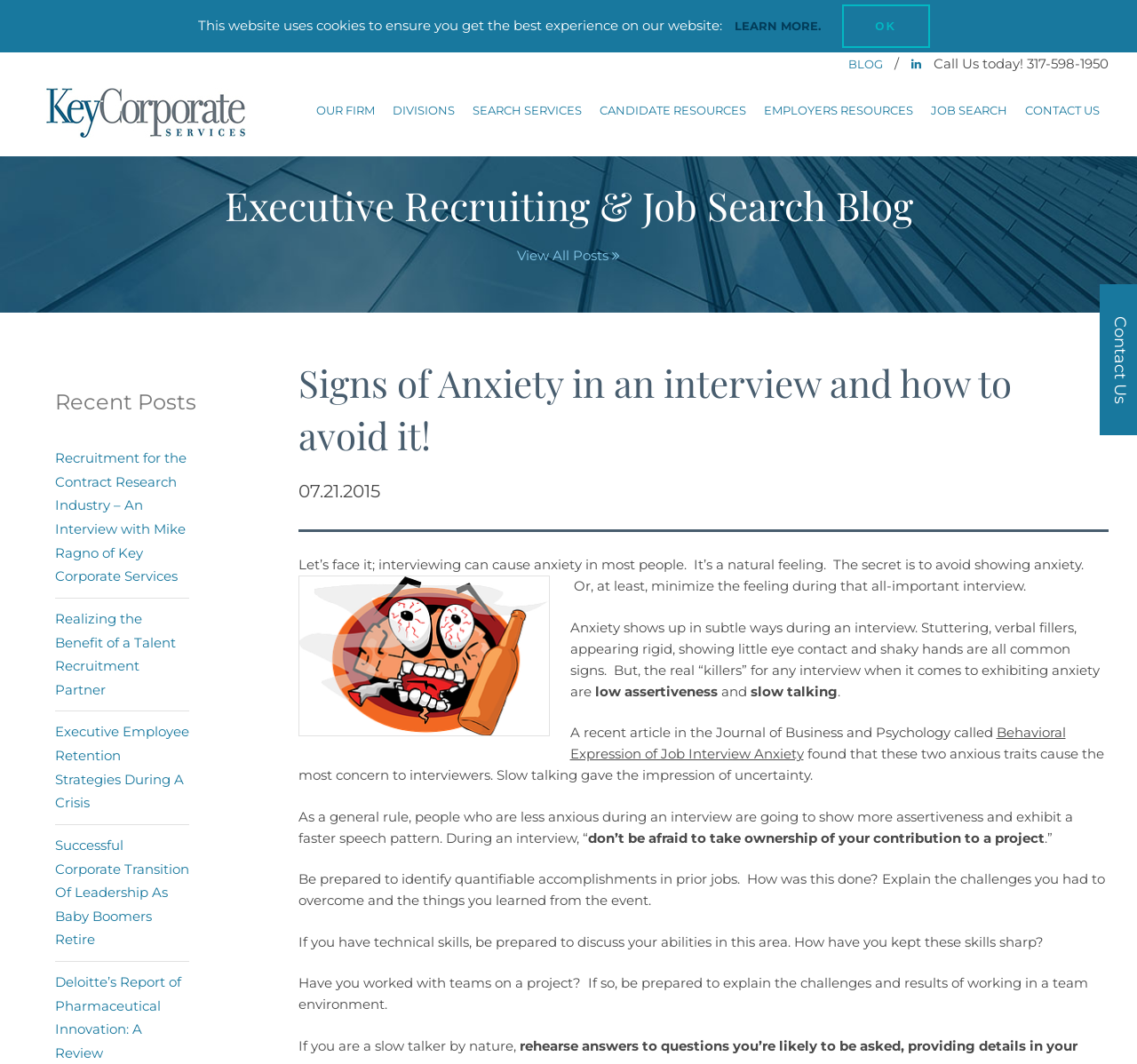Determine the bounding box coordinates for the clickable element required to fulfill the instruction: "Read the blog about executive recruiting and job search". Provide the coordinates as four float numbers between 0 and 1, i.e., [left, top, right, bottom].

[0.746, 0.037, 0.779, 0.069]